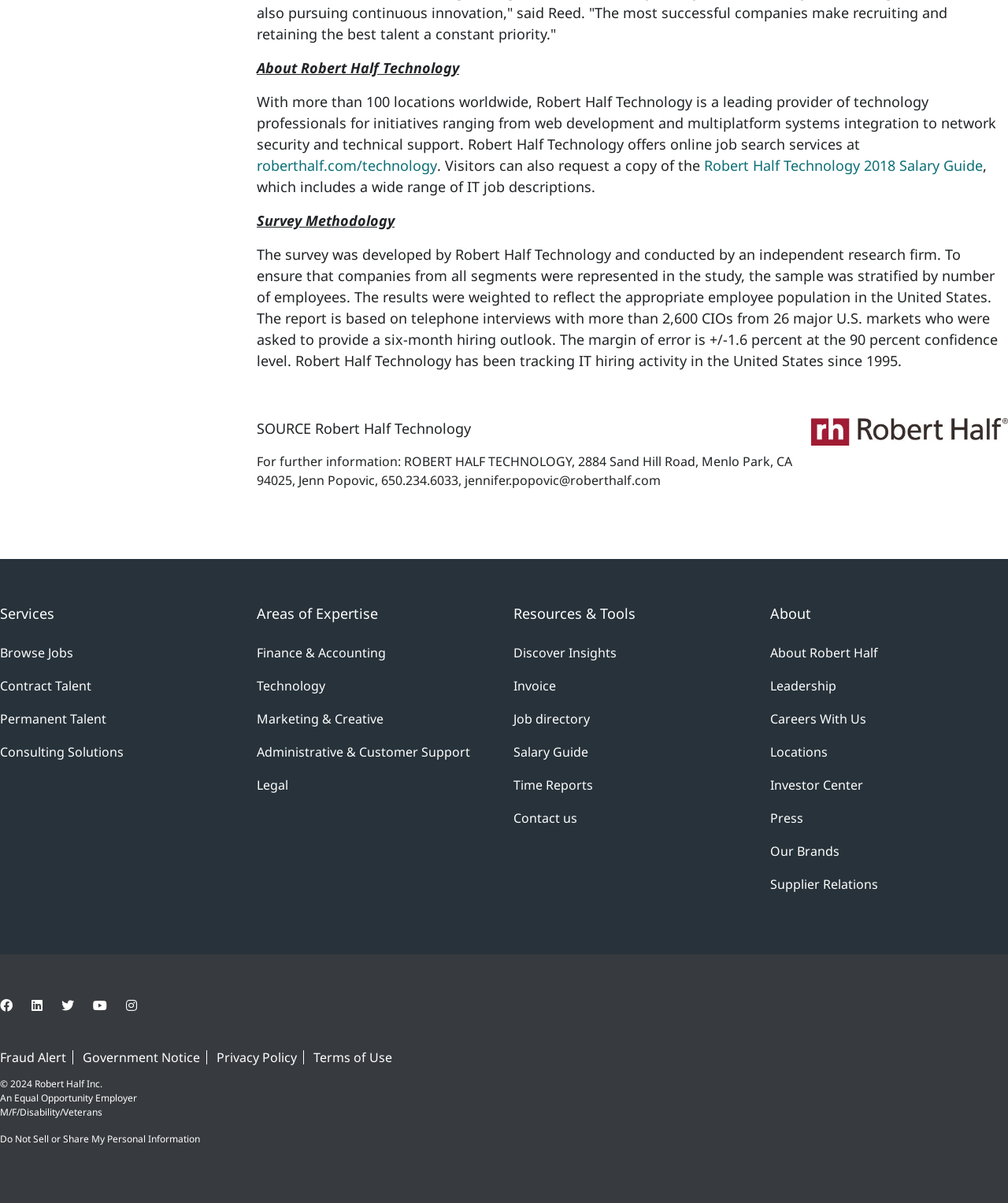Based on the element description, predict the bounding box coordinates (top-left x, top-left y, bottom-right x, bottom-right y) for the UI element in the screenshot: Discover Insights

[0.509, 0.535, 0.612, 0.55]